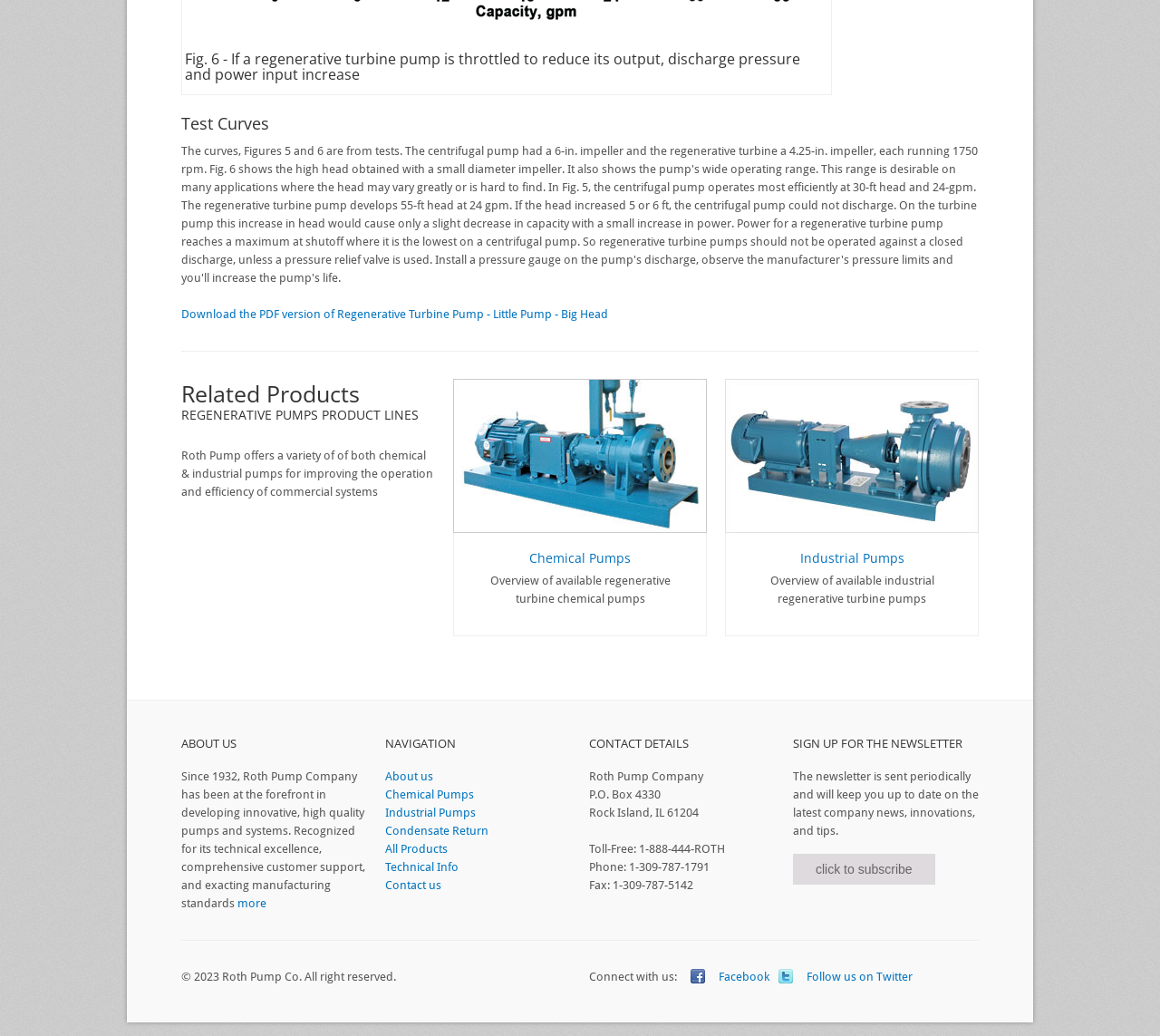Based on the image, please respond to the question with as much detail as possible:
What is the purpose of the 'Download the PDF version' link?

The link 'Download the PDF version of Regenerative Turbine Pump - Little Pump - Big Head' is likely provided to allow users to download a PDF file containing more information about the regenerative turbine pump product. This suggests that the purpose of the link is to provide users with a downloadable resource related to the product.